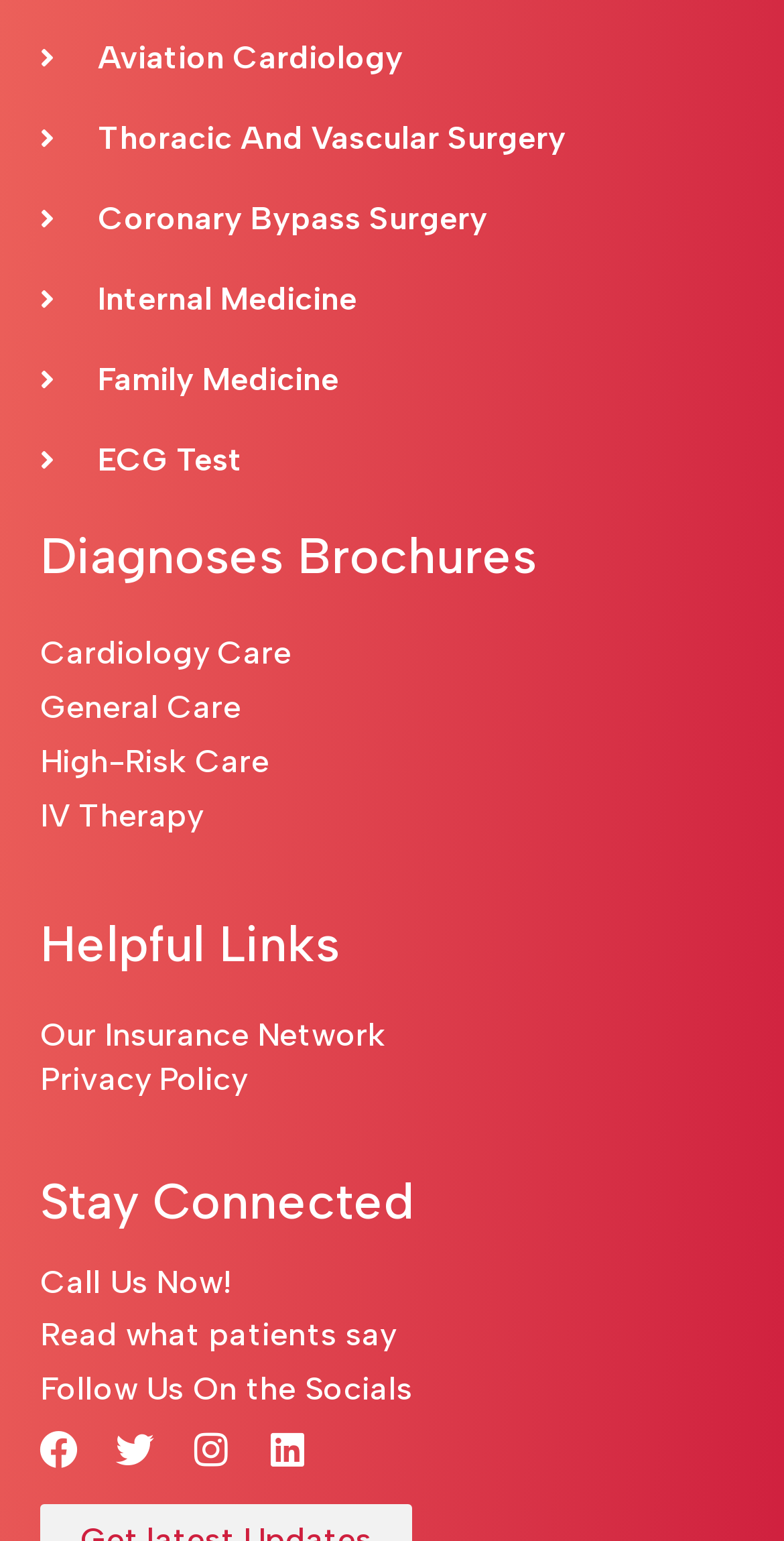What is the last link under Helpful Links?
Give a detailed explanation using the information visible in the image.

I looked at the links under the 'Helpful Links' heading and found that the last link is 'Privacy Policy'.